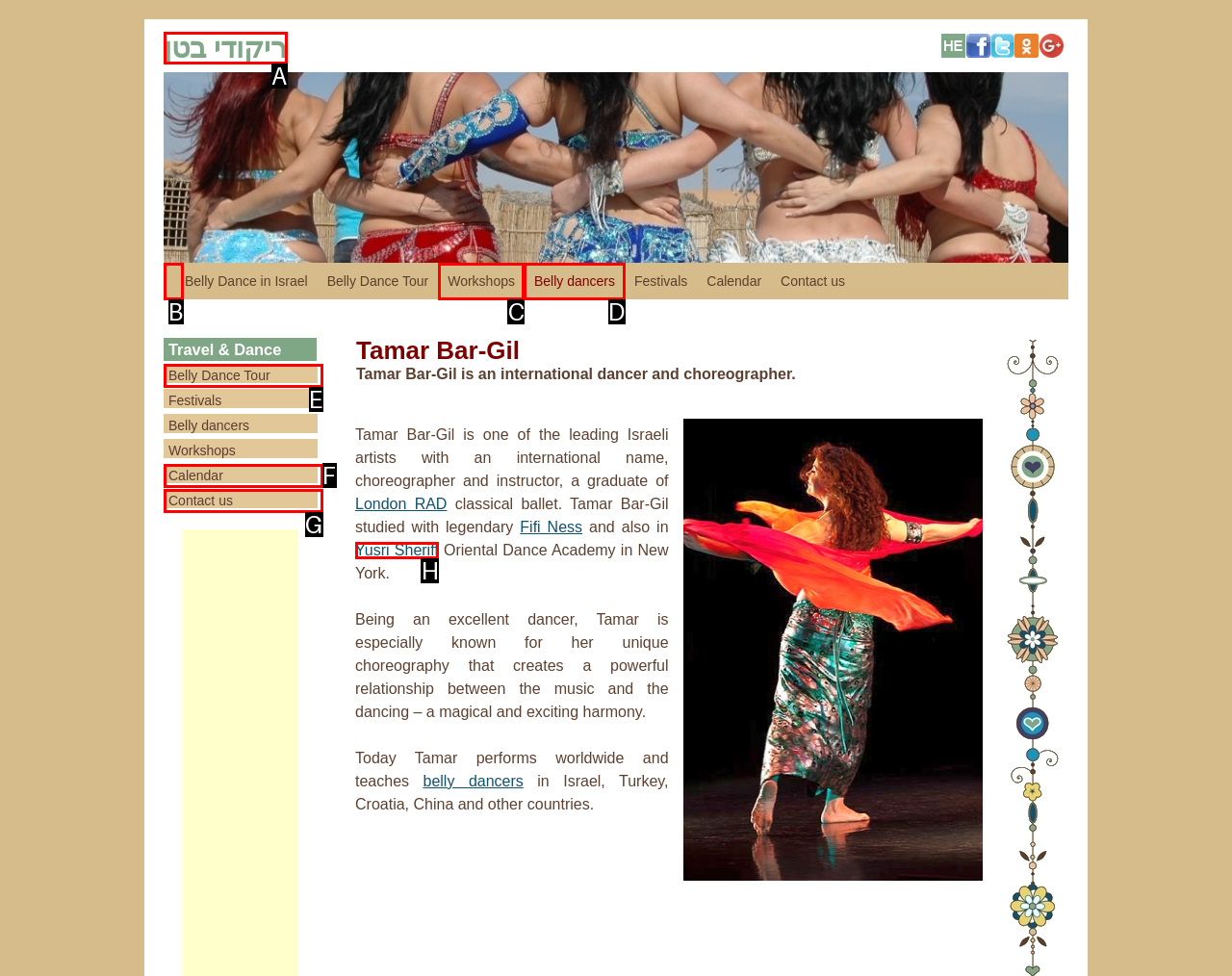Match the HTML element to the given description: Contact us
Indicate the option by its letter.

G